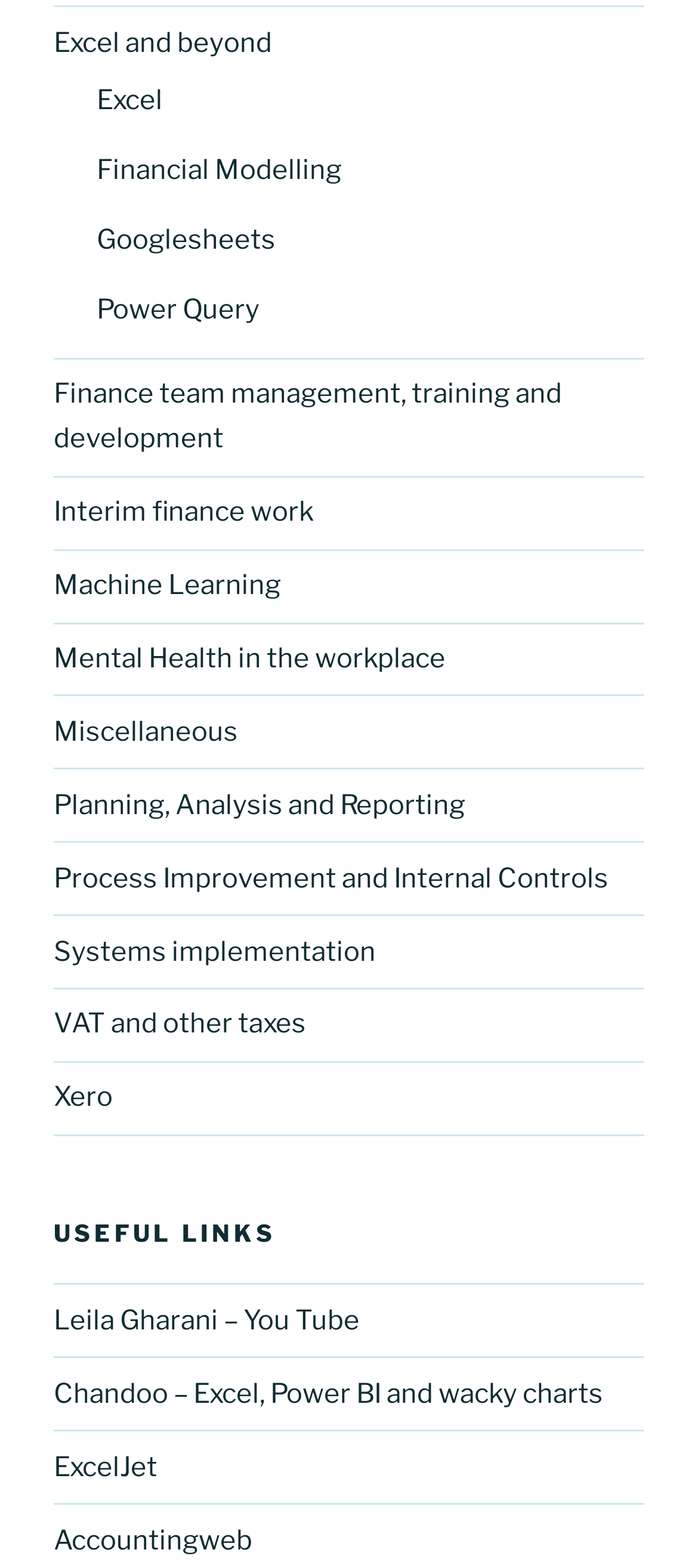Please identify the bounding box coordinates of the element's region that should be clicked to execute the following instruction: "Explore ExcelJet". The bounding box coordinates must be four float numbers between 0 and 1, i.e., [left, top, right, bottom].

[0.077, 0.925, 0.226, 0.946]